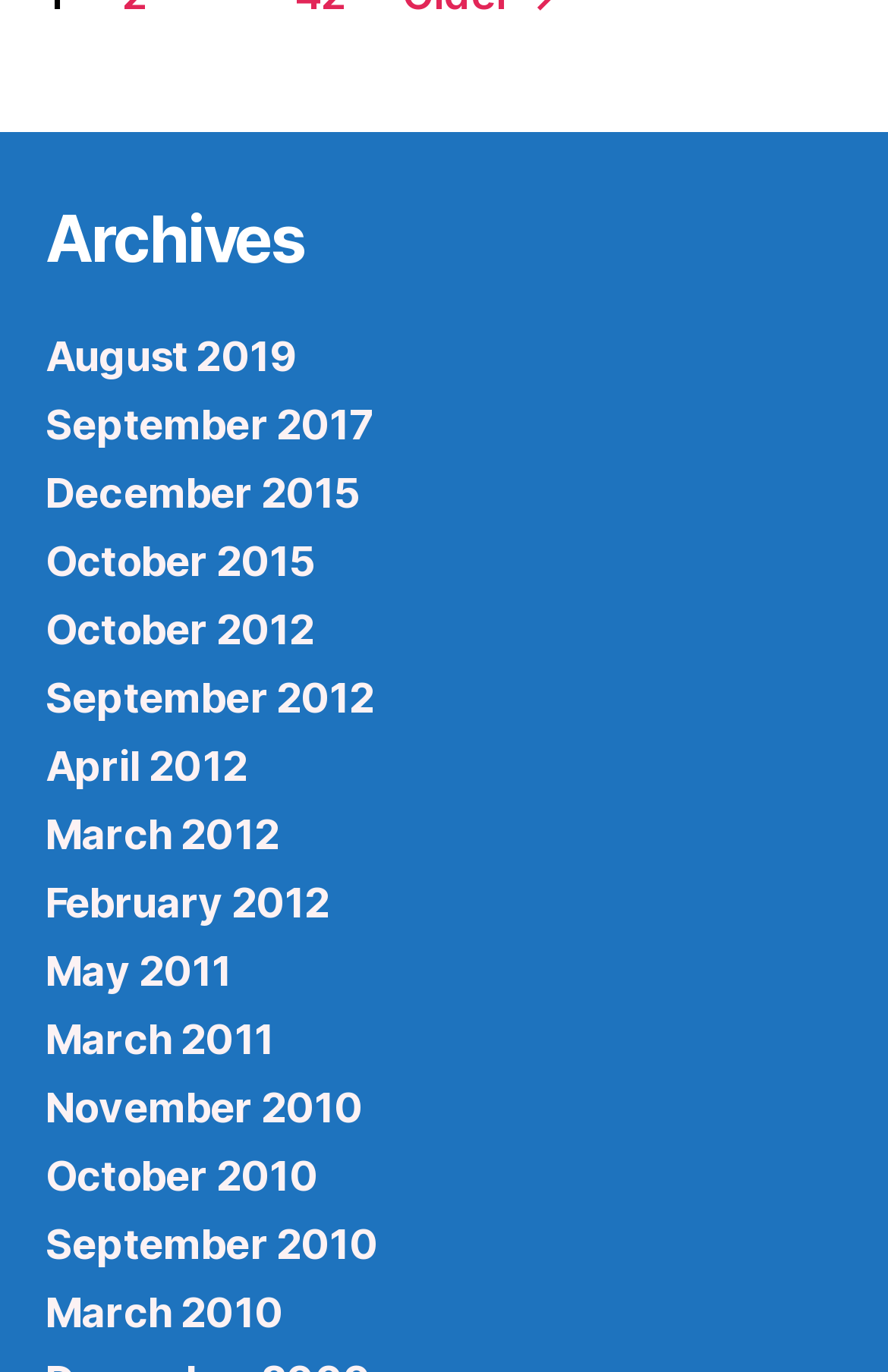Identify the bounding box coordinates of the area you need to click to perform the following instruction: "search for something".

None